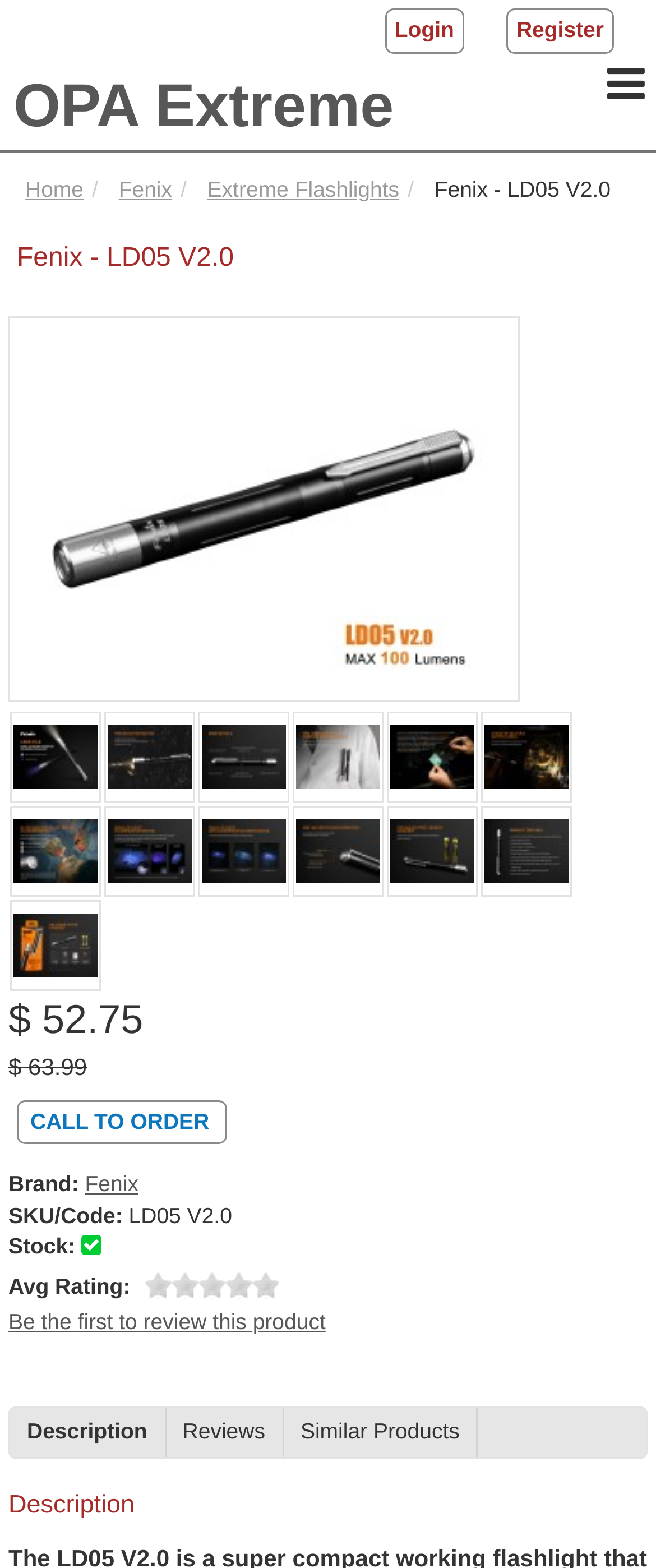Find the bounding box coordinates for the element described here: "title="Fenix - LD05 V2.0"".

[0.021, 0.456, 0.149, 0.51]